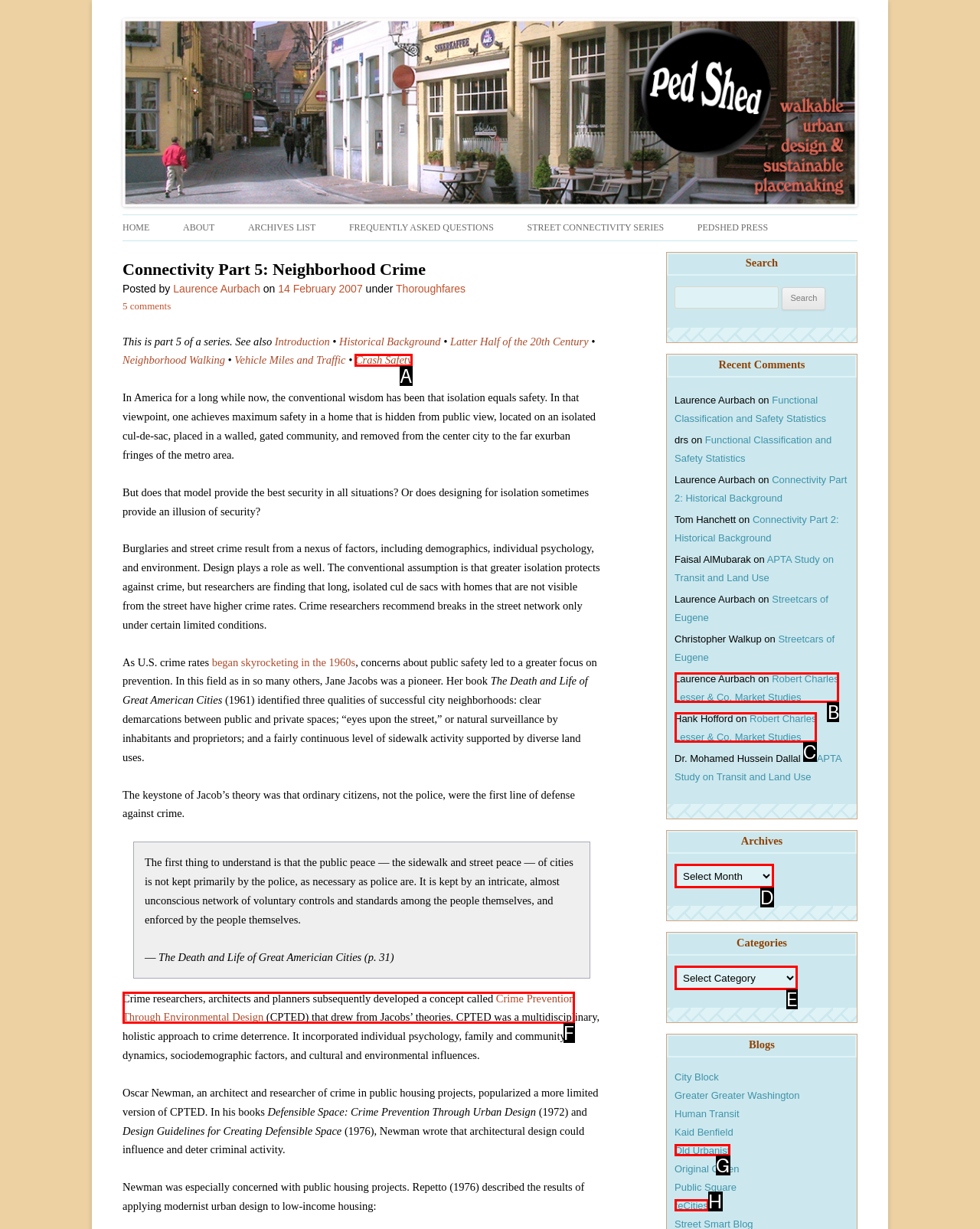From the provided choices, determine which option matches the description: Crime Prevention Through Environmental Design. Respond with the letter of the correct choice directly.

F